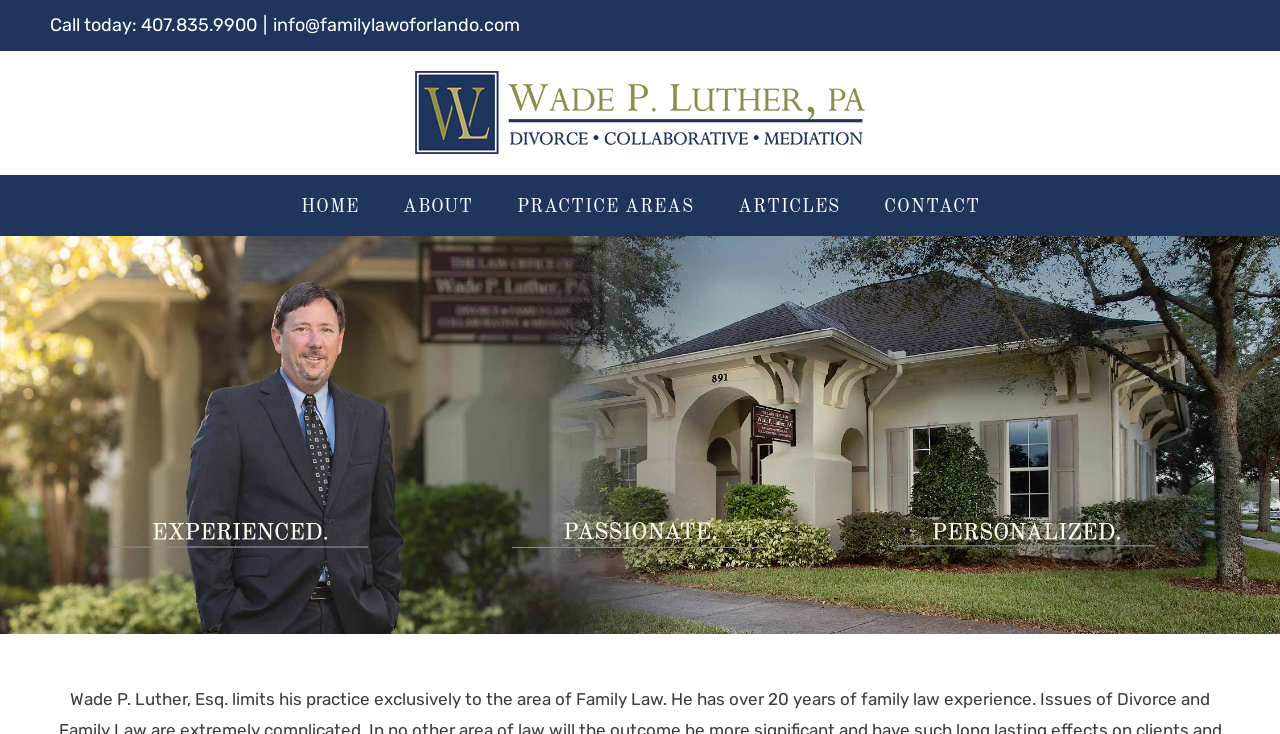What is the type of law practiced by Wade P. Luther?
Can you provide an in-depth and detailed response to the question?

I inferred the type of law practiced by Wade P. Luther by looking at the main topic of the webpage, which is family law, and also by looking at the meta description, which mentions Wade P. Luther's practice exclusively in family law.